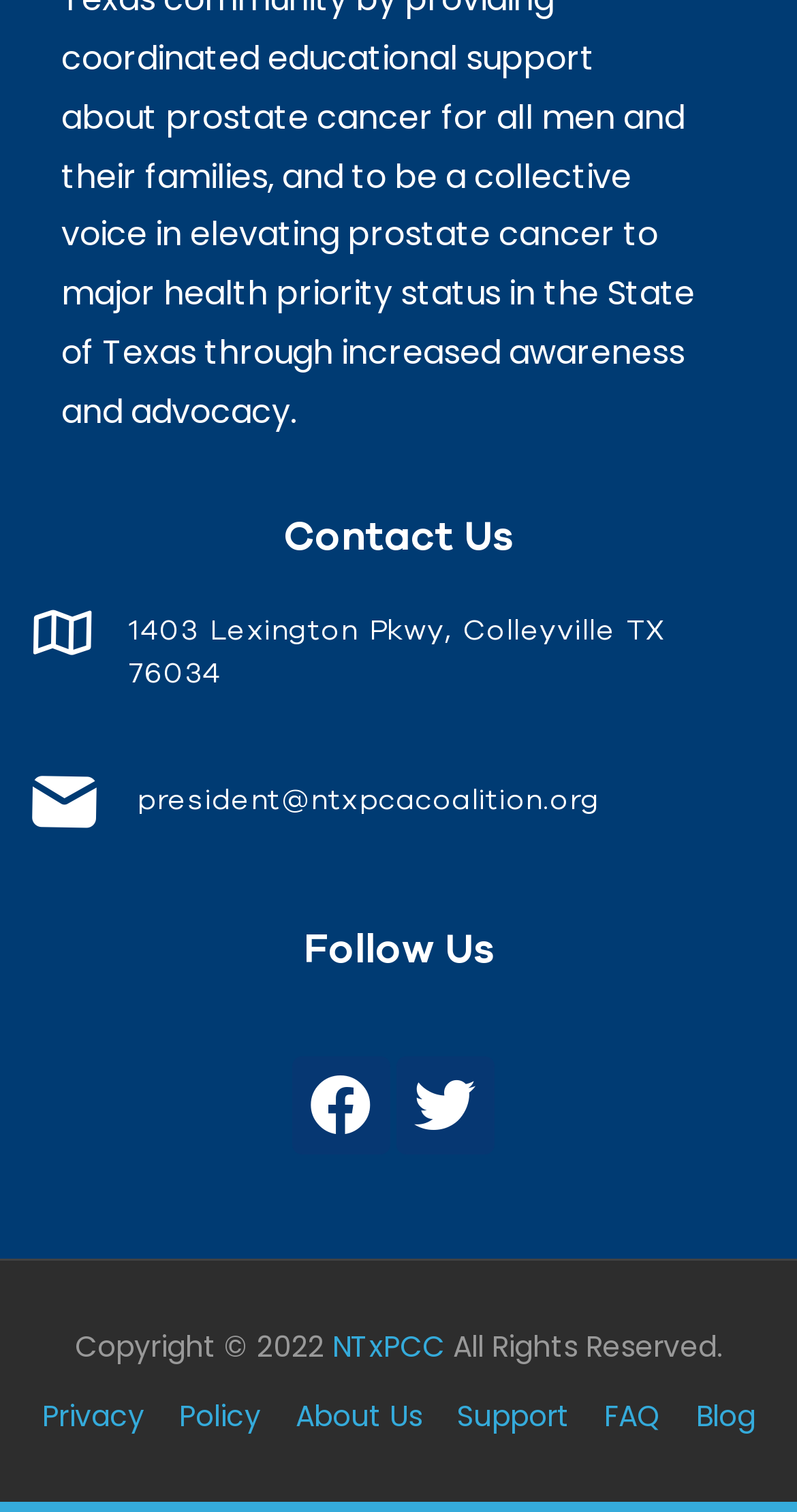Respond with a single word or short phrase to the following question: 
What social media platforms can I follow the organization on?

Facebook and Twitter